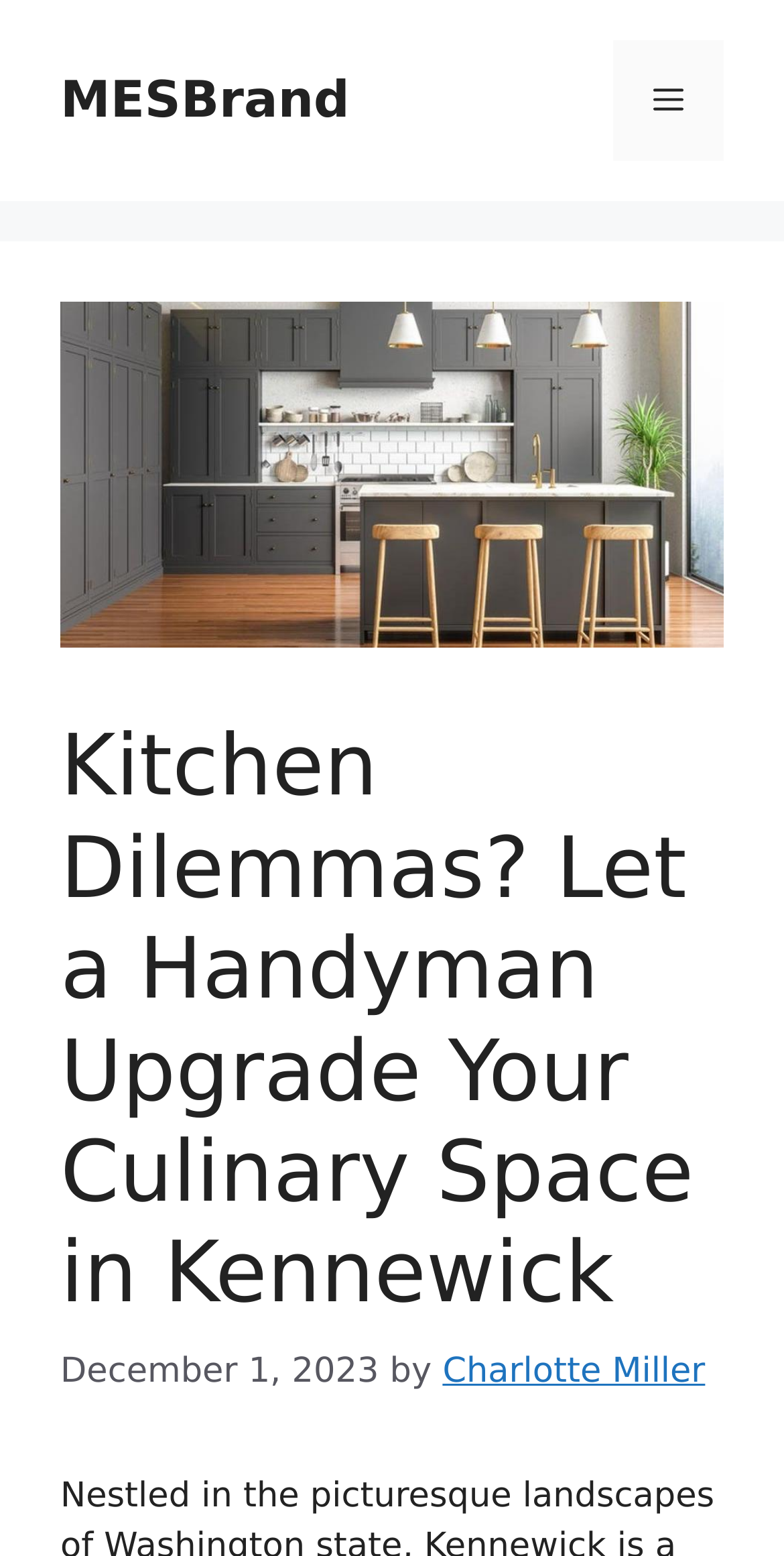What is the title or heading displayed on the webpage?

Kitchen Dilemmas? Let a Handyman Upgrade Your Culinary Space in Kennewick